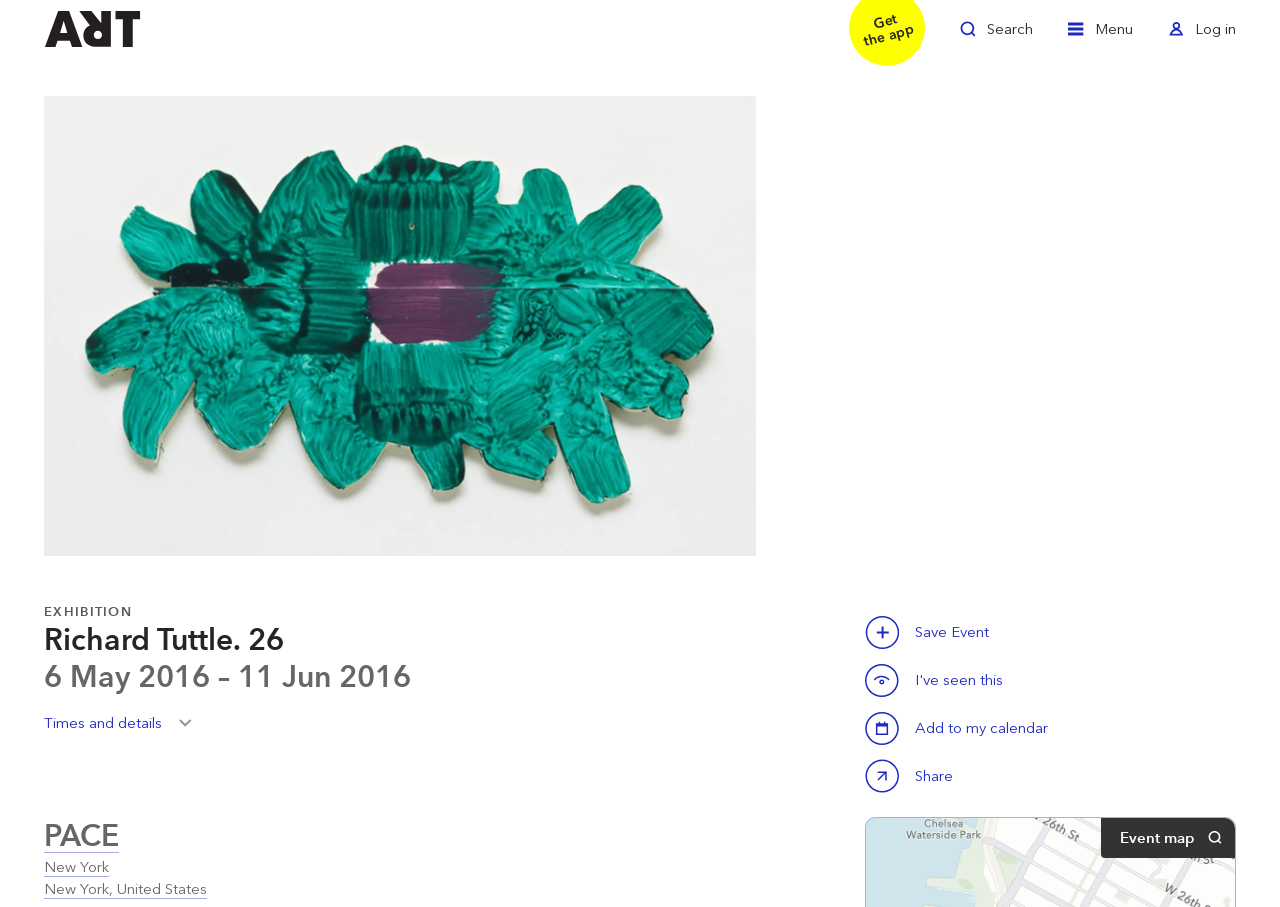Identify the bounding box coordinates for the UI element described as follows: Welcome to ArtRabbit. Use the format (top-left x, top-left y, bottom-right x, bottom-right y) and ensure all values are floating point numbers between 0 and 1.

[0.034, 0.012, 0.11, 0.052]